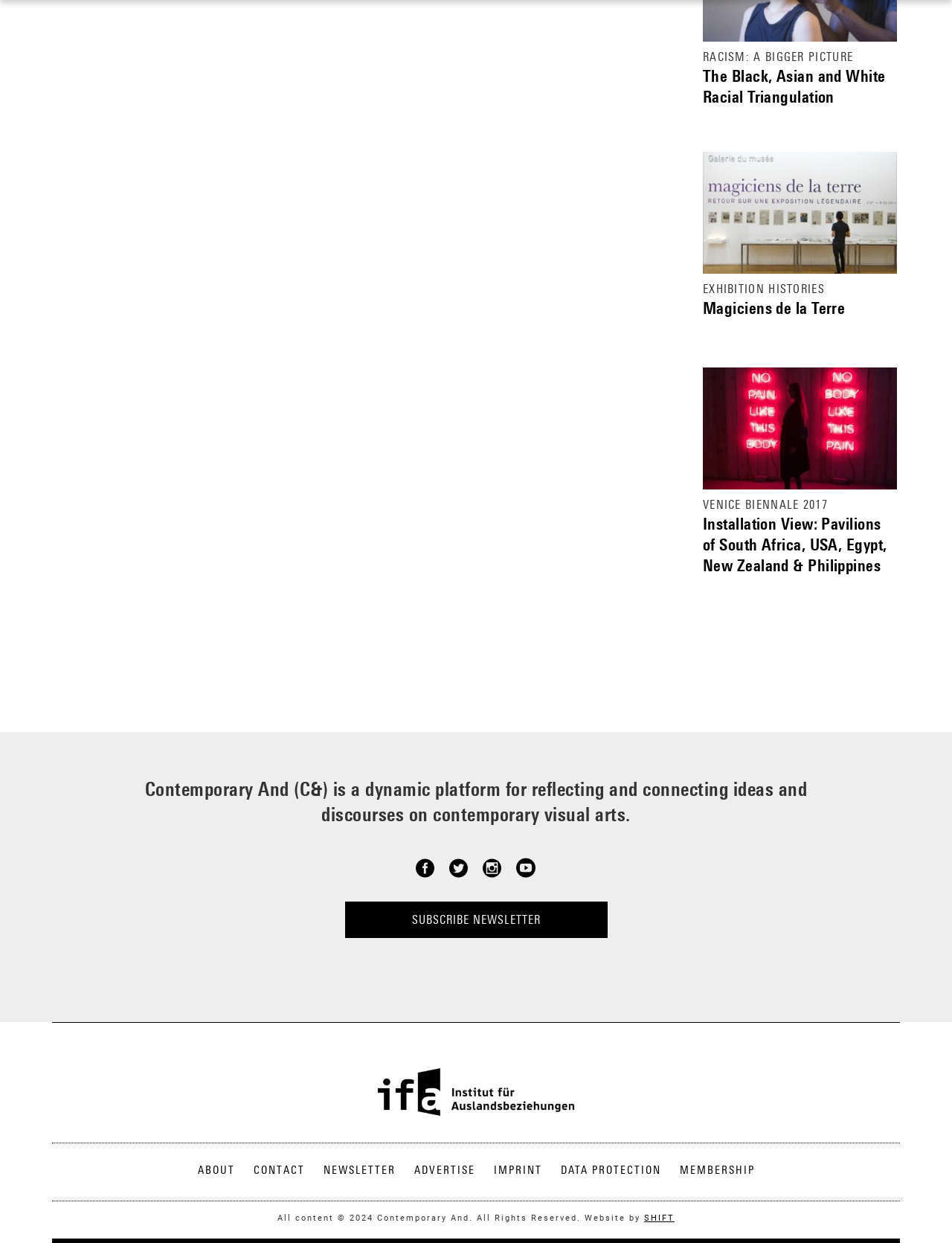Look at the image and write a detailed answer to the question: 
What is the year of copyright mentioned at the bottom of the page?

I found the year of copyright by reading the static text element at the bottom of the page. The text element contains the sentence 'All content © 2024 Contemporary And. All Rights Reserved.'